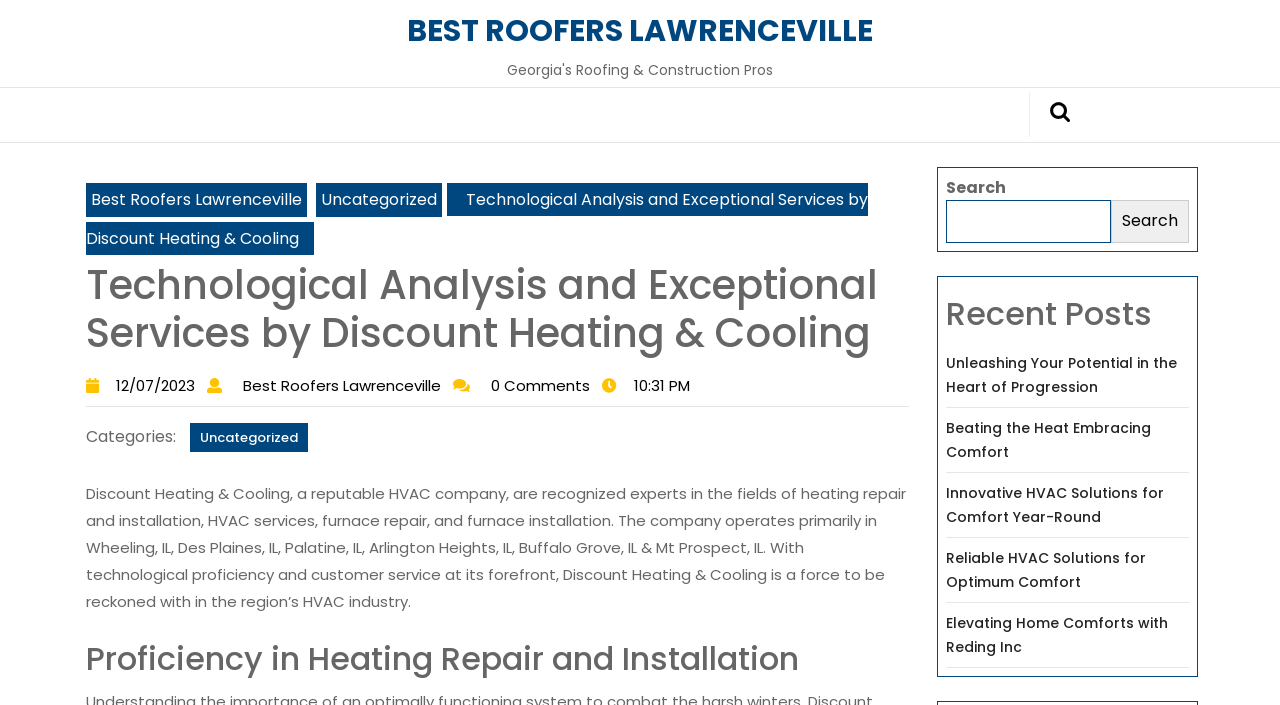How many recent posts are listed on the webpage?
Can you provide a detailed and comprehensive answer to the question?

The webpage lists 5 recent posts, which are 'Unleashing Your Potential in the Heart of Progression', 'Beating the Heat Embracing Comfort', 'Innovative HVAC Solutions for Comfort Year-Round', 'Reliable HVAC Solutions for Optimum Comfort', and 'Elevating Home Comforts with Reding Inc'.